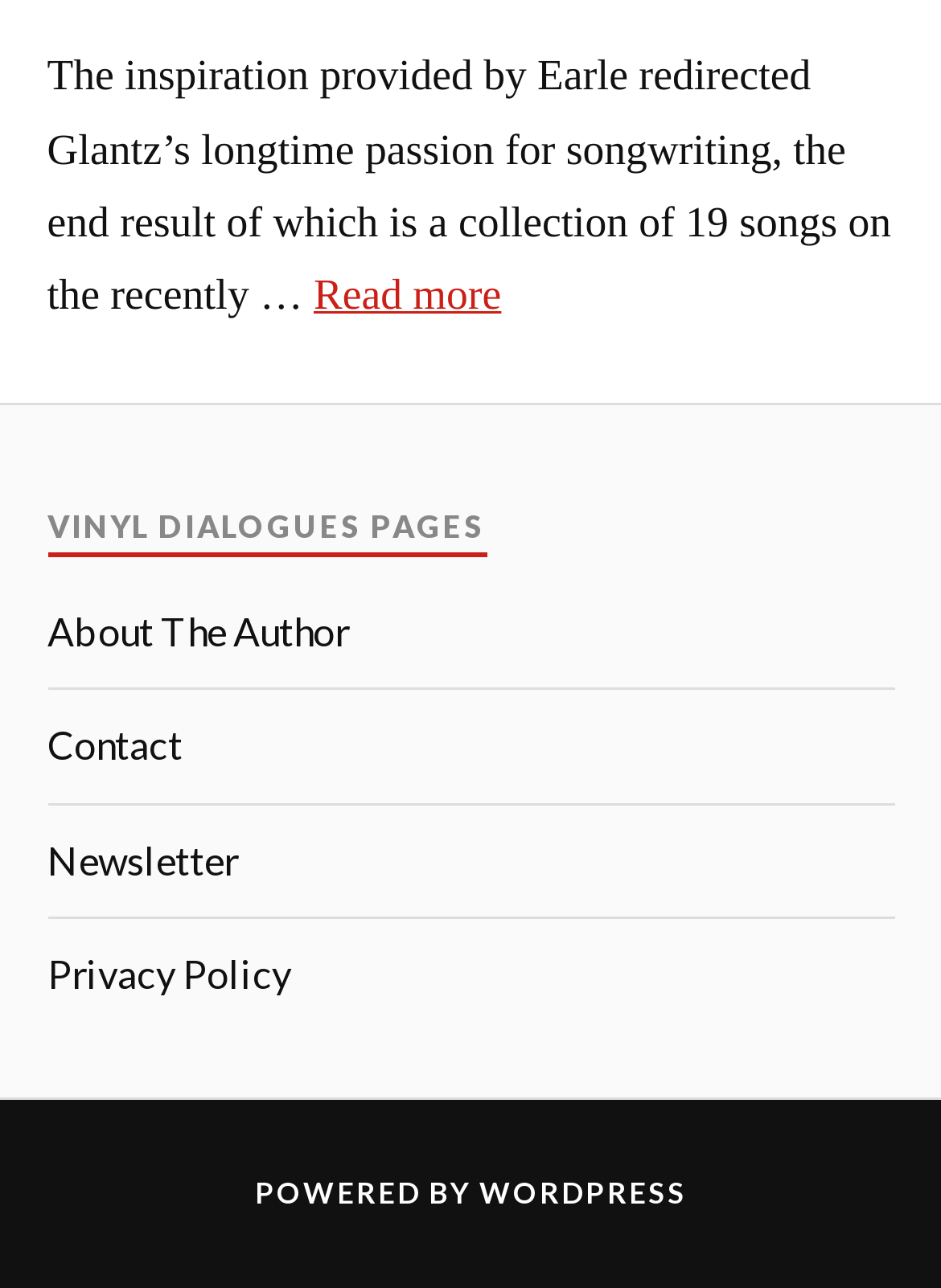What is the topic of the main article?
Refer to the screenshot and answer in one word or phrase.

songwriting